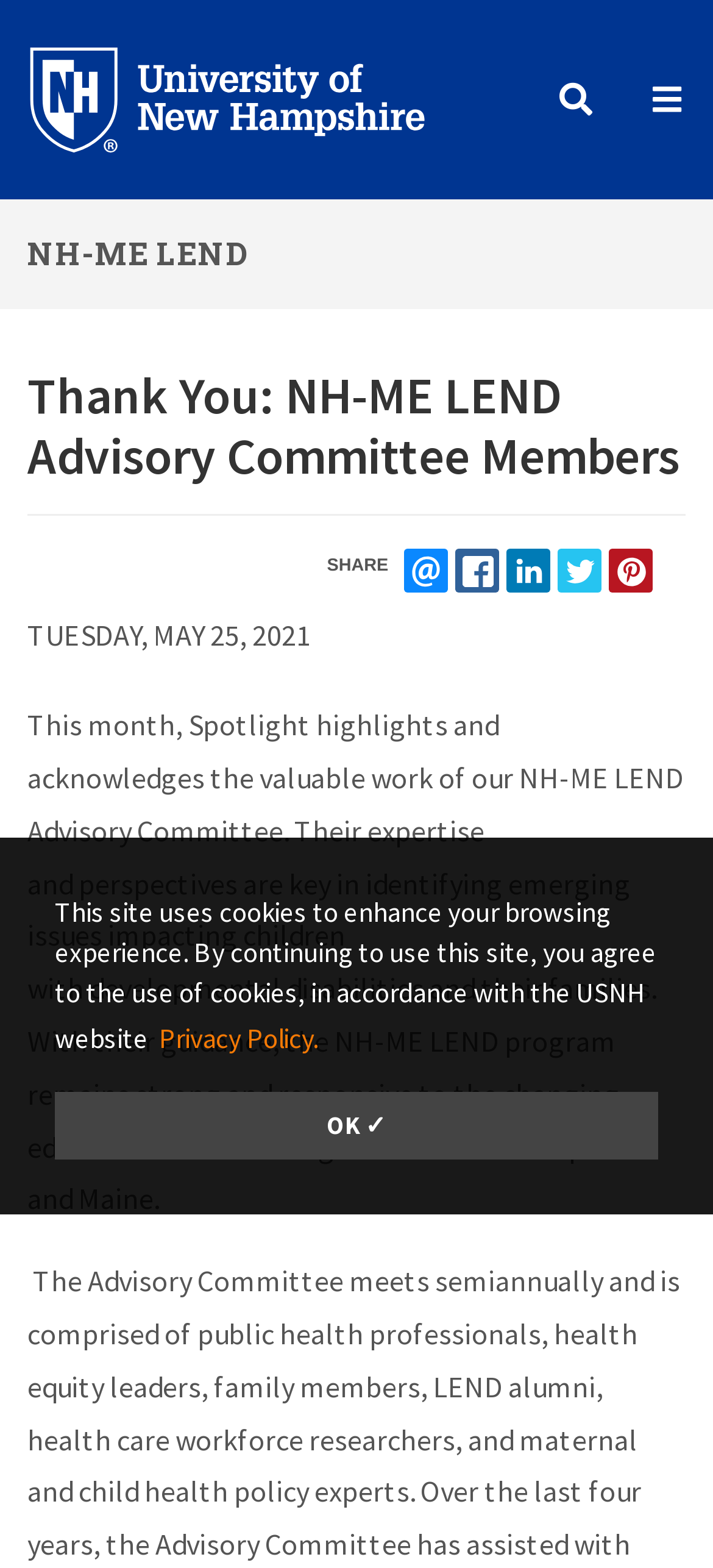What is the NH-ME LEND program focused on? Observe the screenshot and provide a one-word or short phrase answer.

Children with developmental disabilities